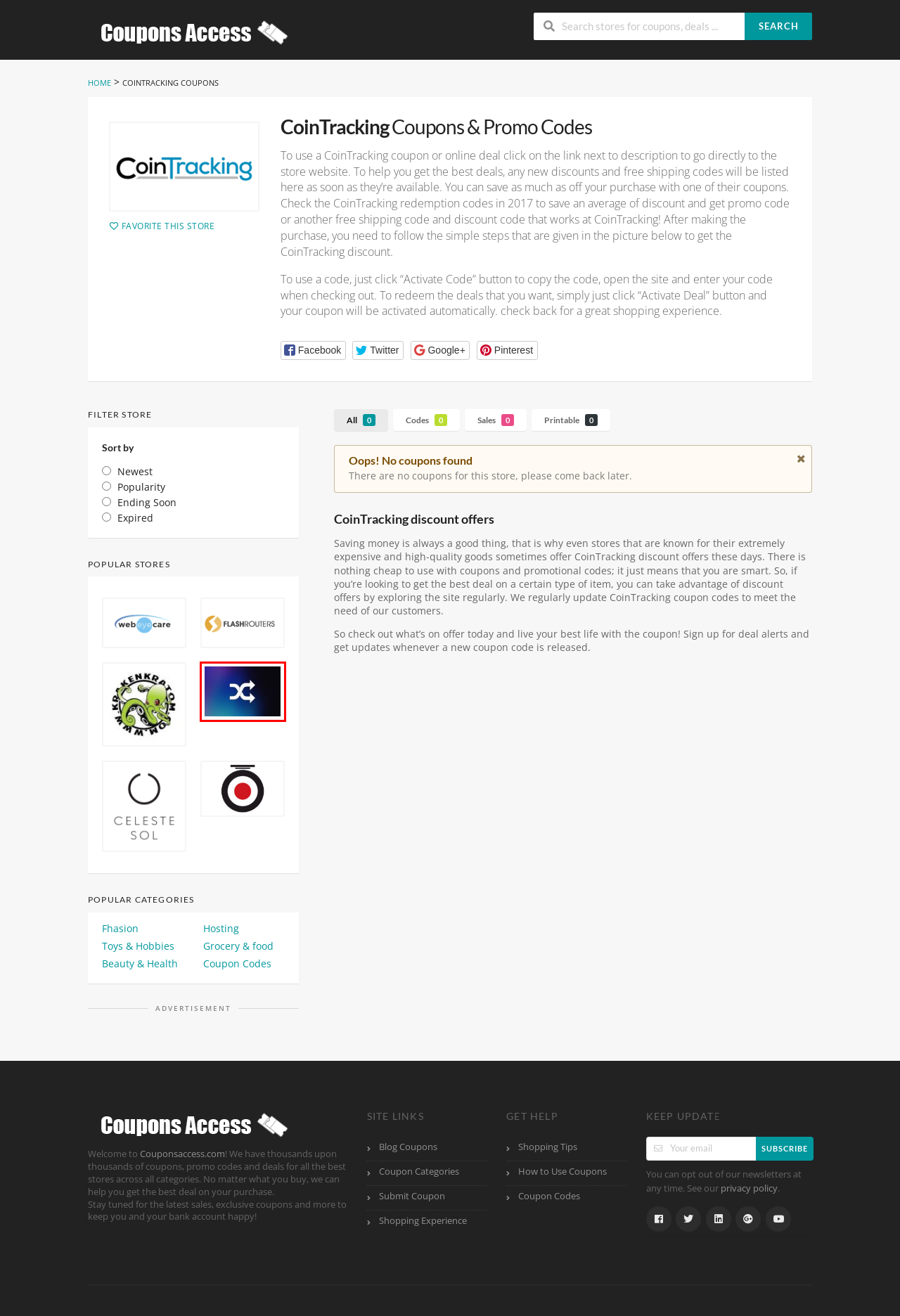Given a screenshot of a webpage with a red rectangle bounding box around a UI element, select the best matching webpage description for the new webpage that appears after clicking the highlighted element. The candidate descriptions are:
A. Virtual Mailbox for Travelers & RVers | Traveling Mailbox
B. Toys & Hobbies Coupons: Use Promo Codes or a Coupon Code for Discounts on Toys & Hobbies
C. Online shopping tips - How to be smart shopper - Couponsaccess.com
D. Fhasion Coupons: Use Promo Codes or a Coupon Code for Discounts on Fhasion
E. Up To 60% Off Proxy-Store Coupon Code 2024
F. How to Use Coupons - Couponsaccess.com - Coupons, Discounts and Promo Codes
G. Submit Coupon - Couponsaccess.com - Coupons, Discounts and Promo Codes
H. CouponsAccess: Coupon Codes, Coupons and Discounts.

E